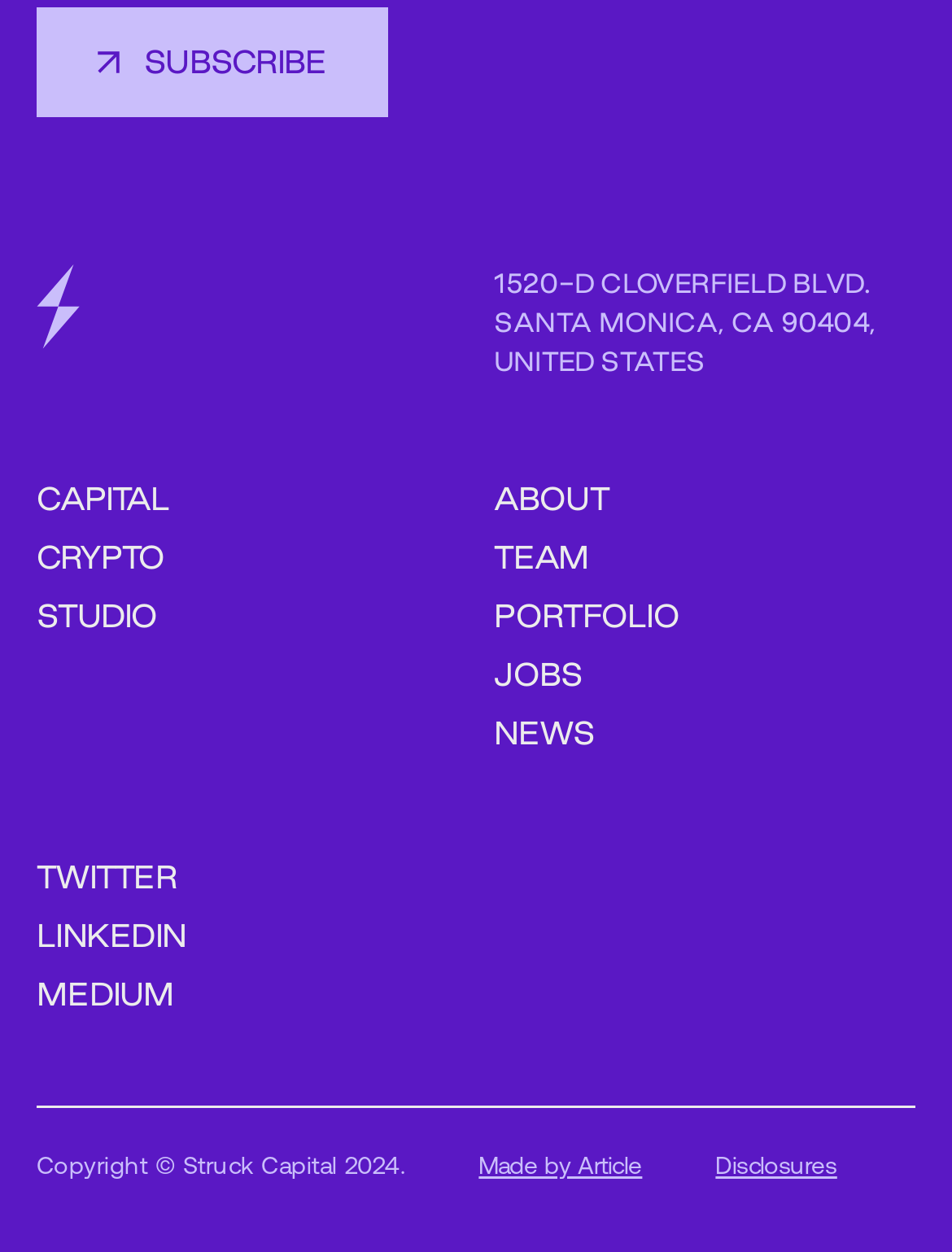Pinpoint the bounding box coordinates of the element you need to click to execute the following instruction: "Submit the form". The bounding box should be represented by four float numbers between 0 and 1, in the format [left, top, right, bottom].

[0.038, 0.312, 0.345, 0.4]